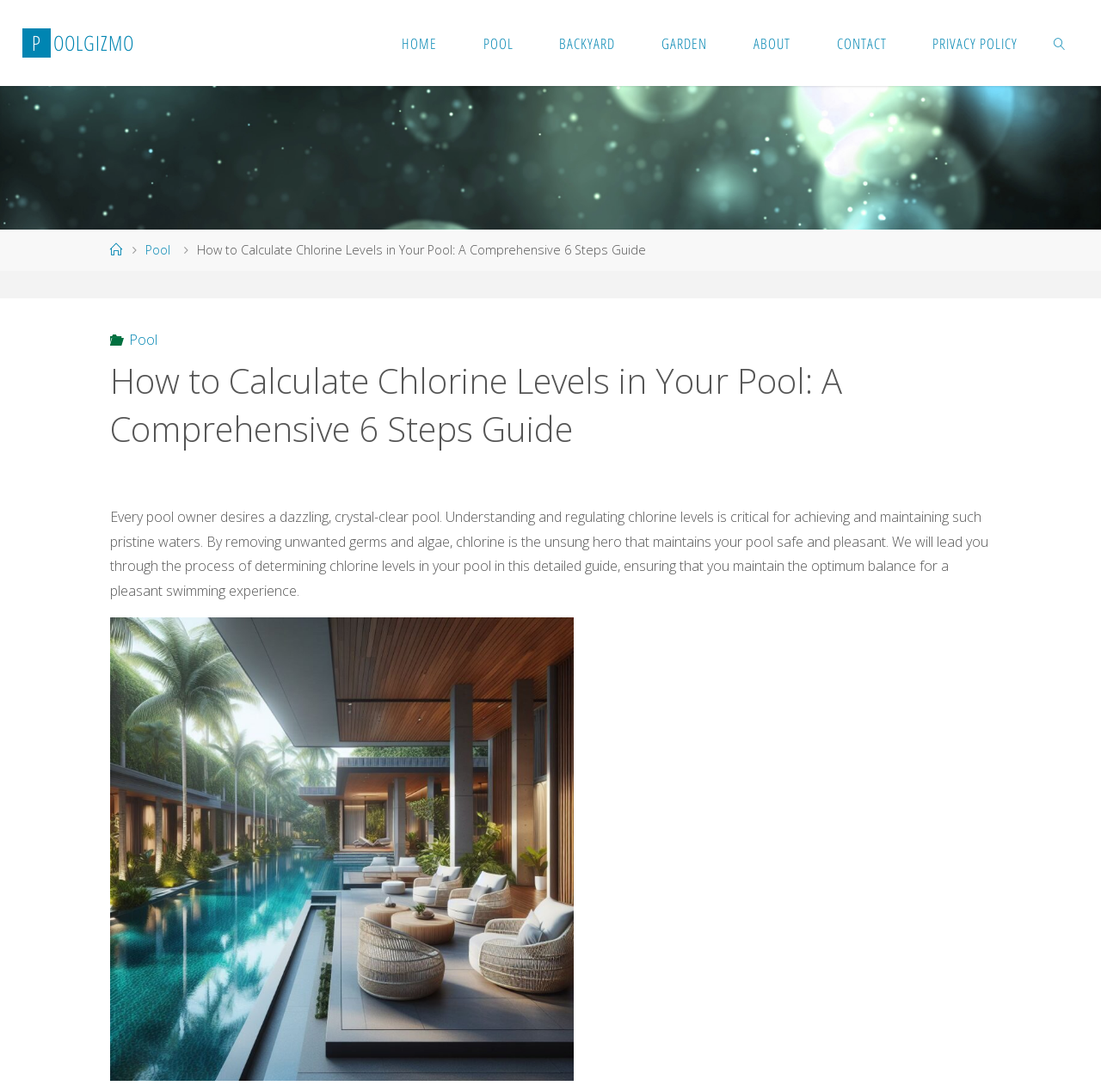Please provide a comprehensive response to the question below by analyzing the image: 
What is depicted in the image on the webpage?

The image on the webpage shows a beautifully landscaped backyard in a luxury house mansion with a pool, which is likely used to illustrate the context of calculating chlorine levels in a pool.